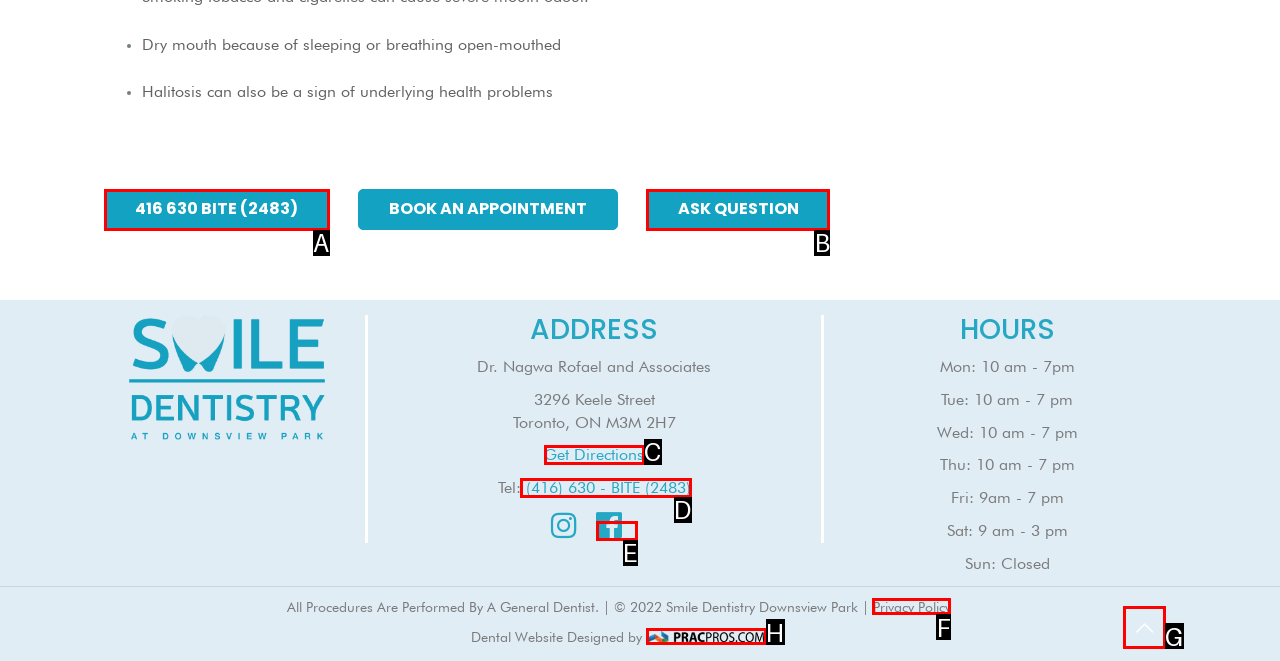Select the letter of the UI element that matches this task: Call the dentist
Provide the answer as the letter of the correct choice.

D